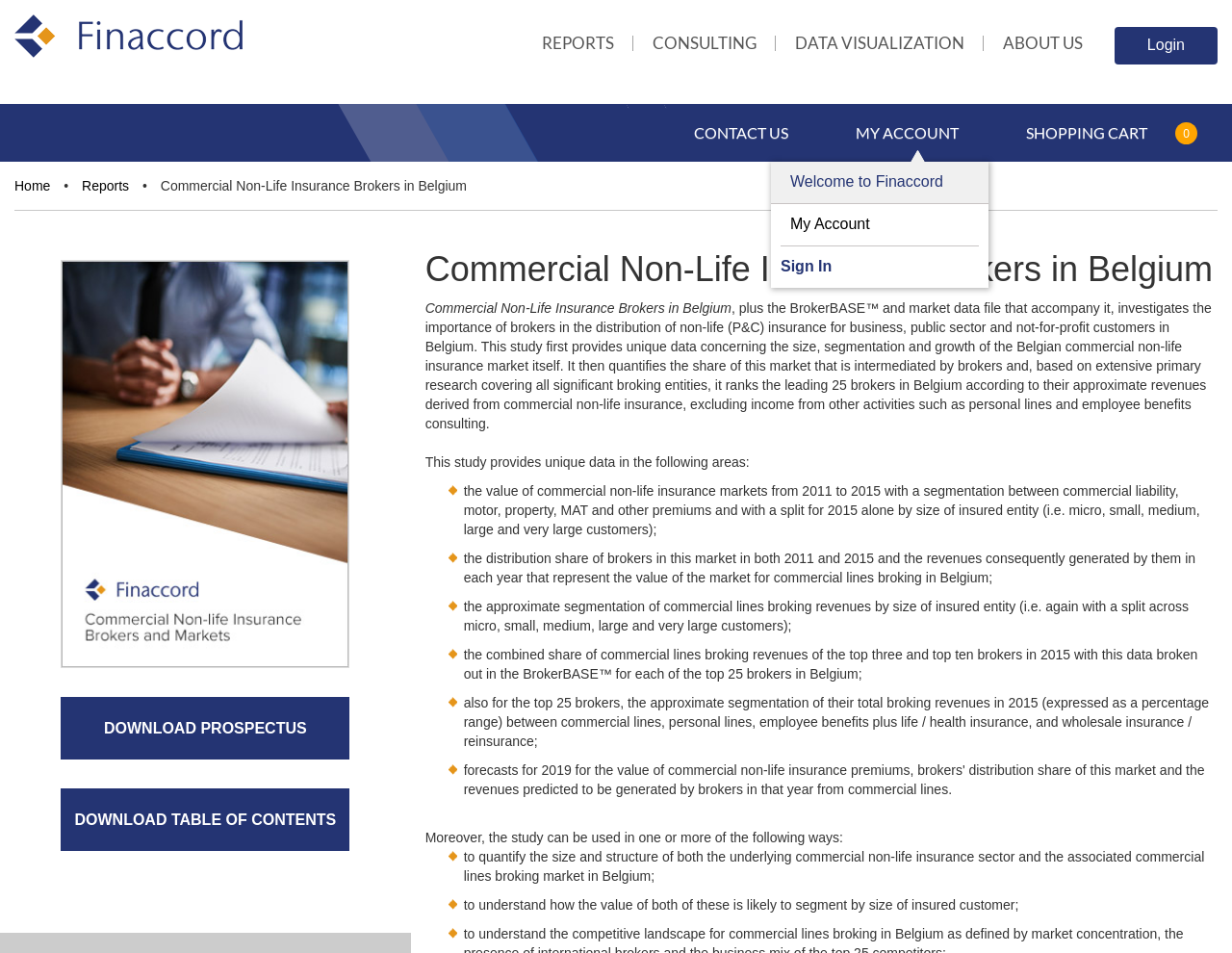Can you find the bounding box coordinates for the element to click on to achieve the instruction: "Click on the 'REPORTS' link"?

[0.44, 0.02, 0.498, 0.076]